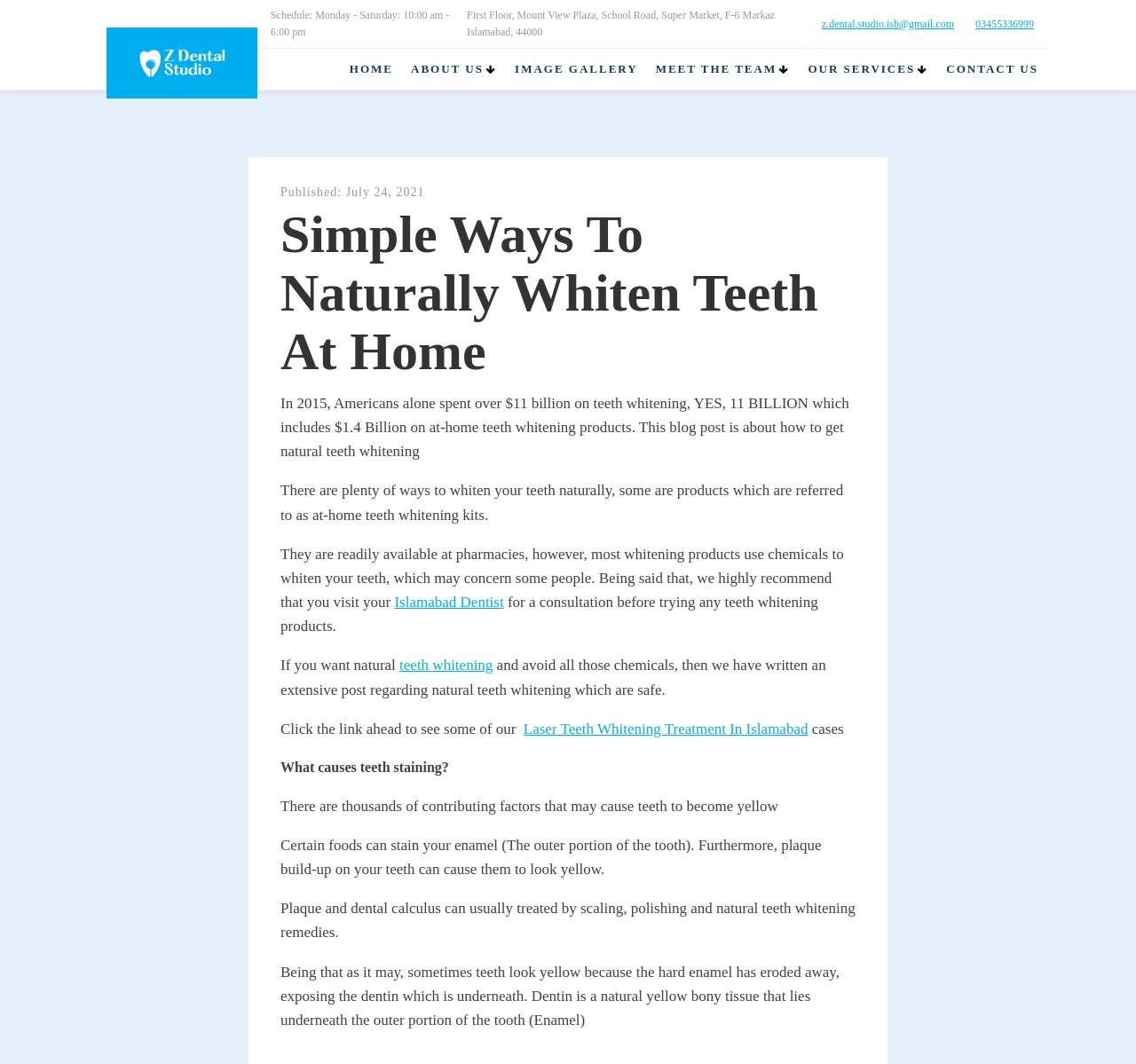Predict the bounding box coordinates of the UI element that matches this description: "Root Canal Treatment". The coordinates should be in the format [left, top, right, bottom] with each value between 0 and 1.

[0.708, 0.316, 0.854, 0.322]